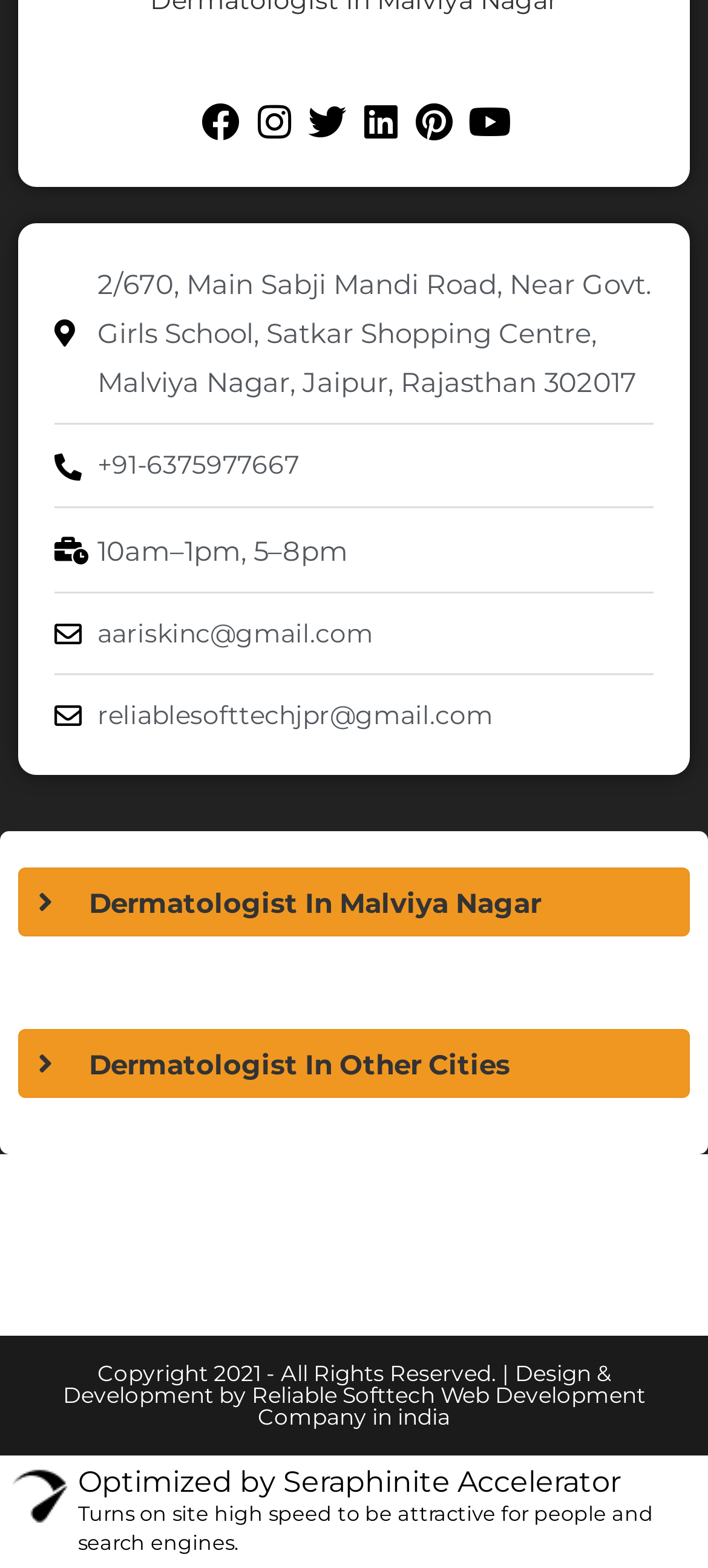Determine the bounding box coordinates in the format (top-left x, top-left y, bottom-right x, bottom-right y). Ensure all values are floating point numbers between 0 and 1. Identify the bounding box of the UI element described by: reliablesofttechjpr@gmail.com

[0.077, 0.441, 0.923, 0.47]